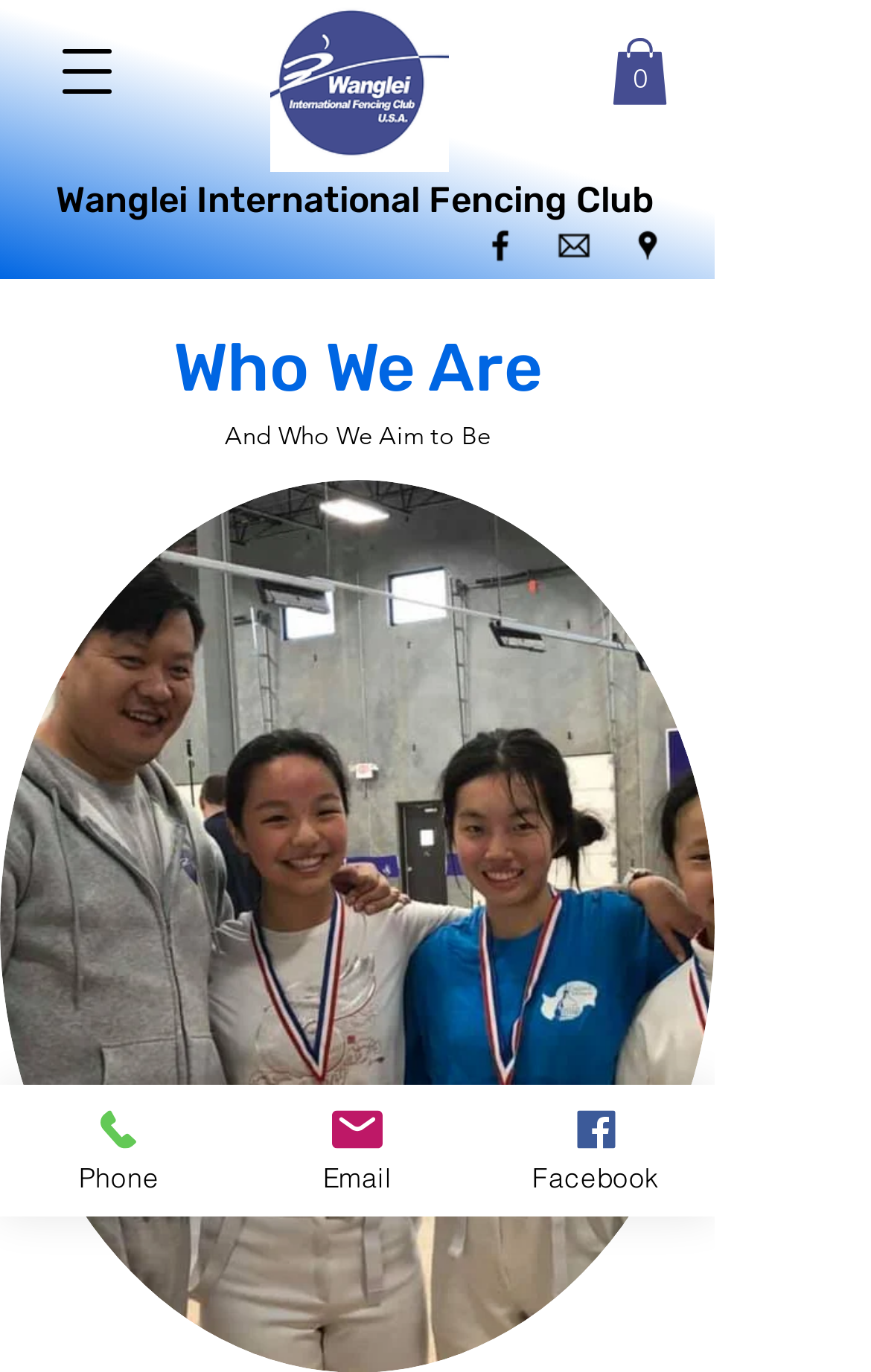Predict the bounding box coordinates of the area that should be clicked to accomplish the following instruction: "Send an email". The bounding box coordinates should consist of four float numbers between 0 and 1, i.e., [left, top, right, bottom].

[0.274, 0.791, 0.547, 0.887]